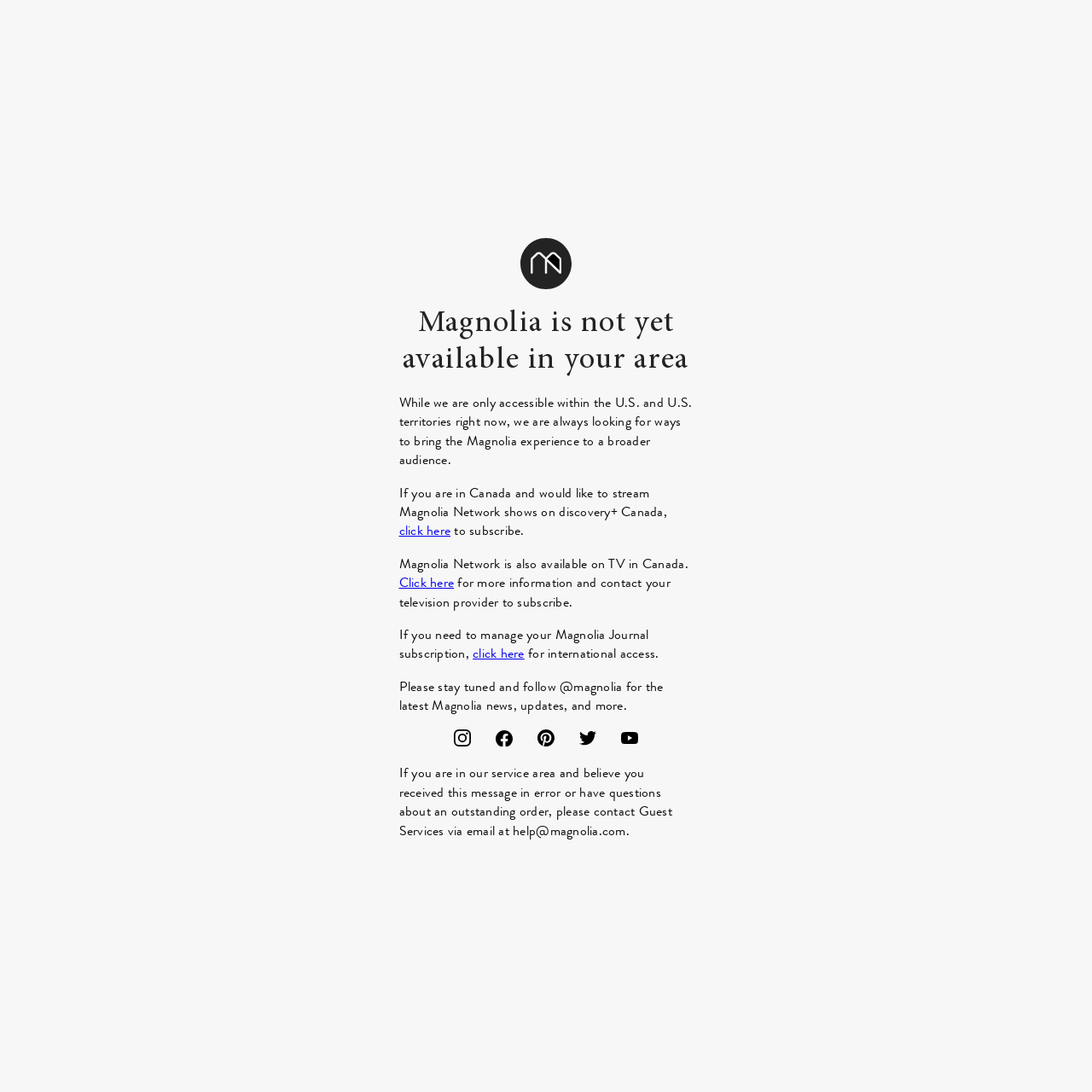Determine the bounding box coordinates for the area that should be clicked to carry out the following instruction: "click here to subscribe".

[0.365, 0.477, 0.413, 0.495]